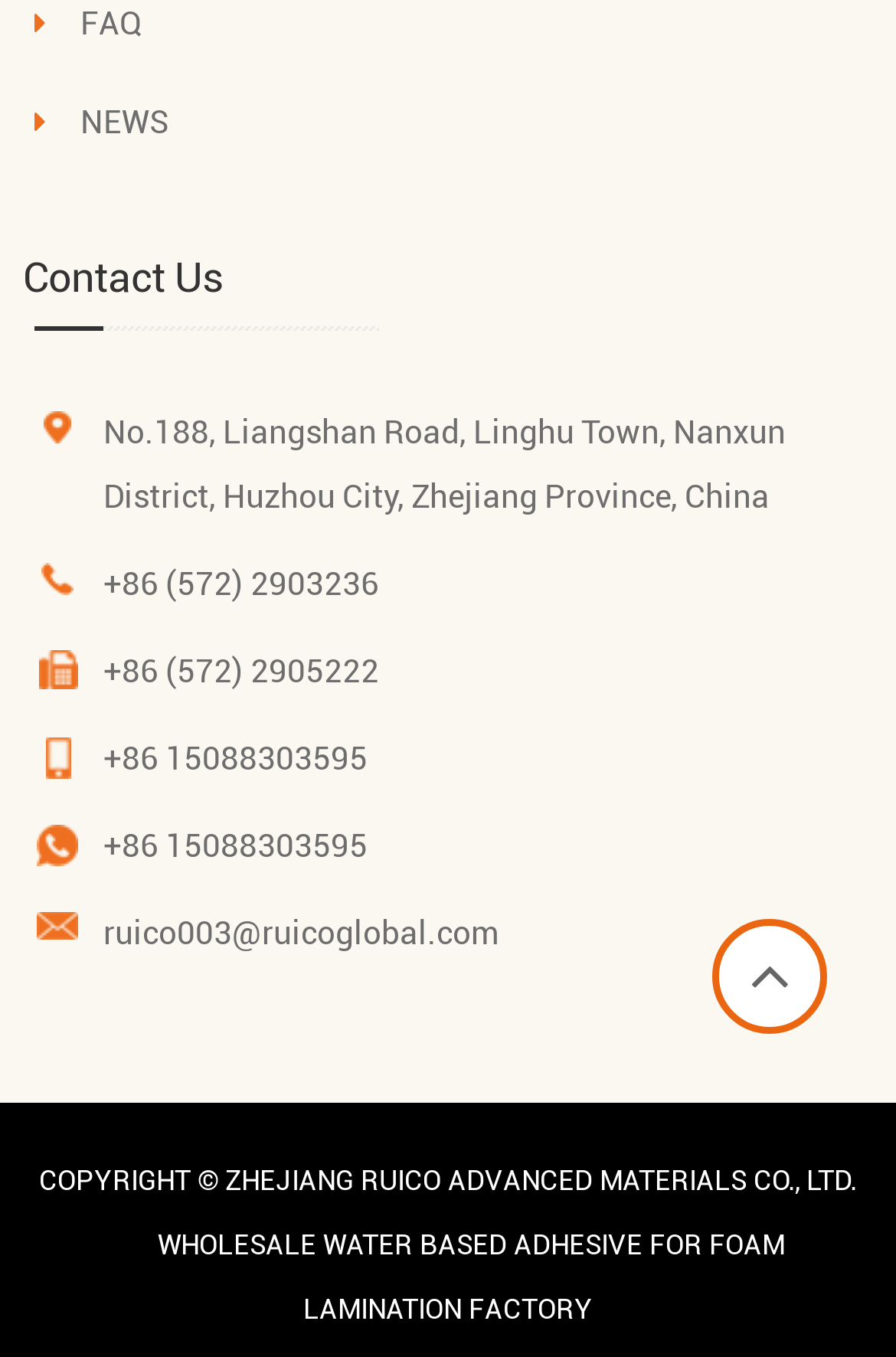Please identify the bounding box coordinates of the element's region that should be clicked to execute the following instruction: "visit company website". The bounding box coordinates must be four float numbers between 0 and 1, i.e., [left, top, right, bottom].

[0.251, 0.858, 0.956, 0.882]